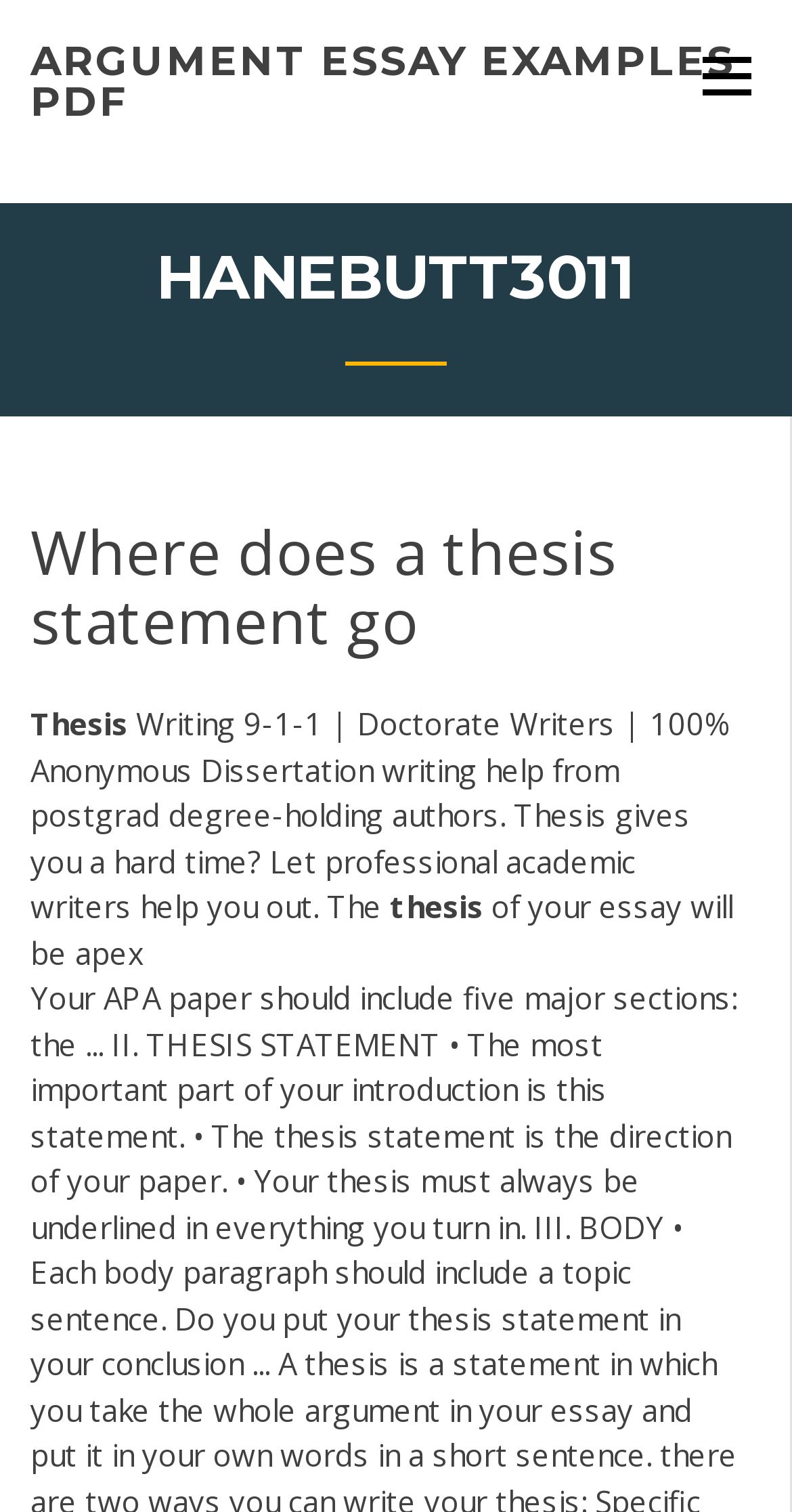How many headings are on the webpage?
Using the visual information, respond with a single word or phrase.

2